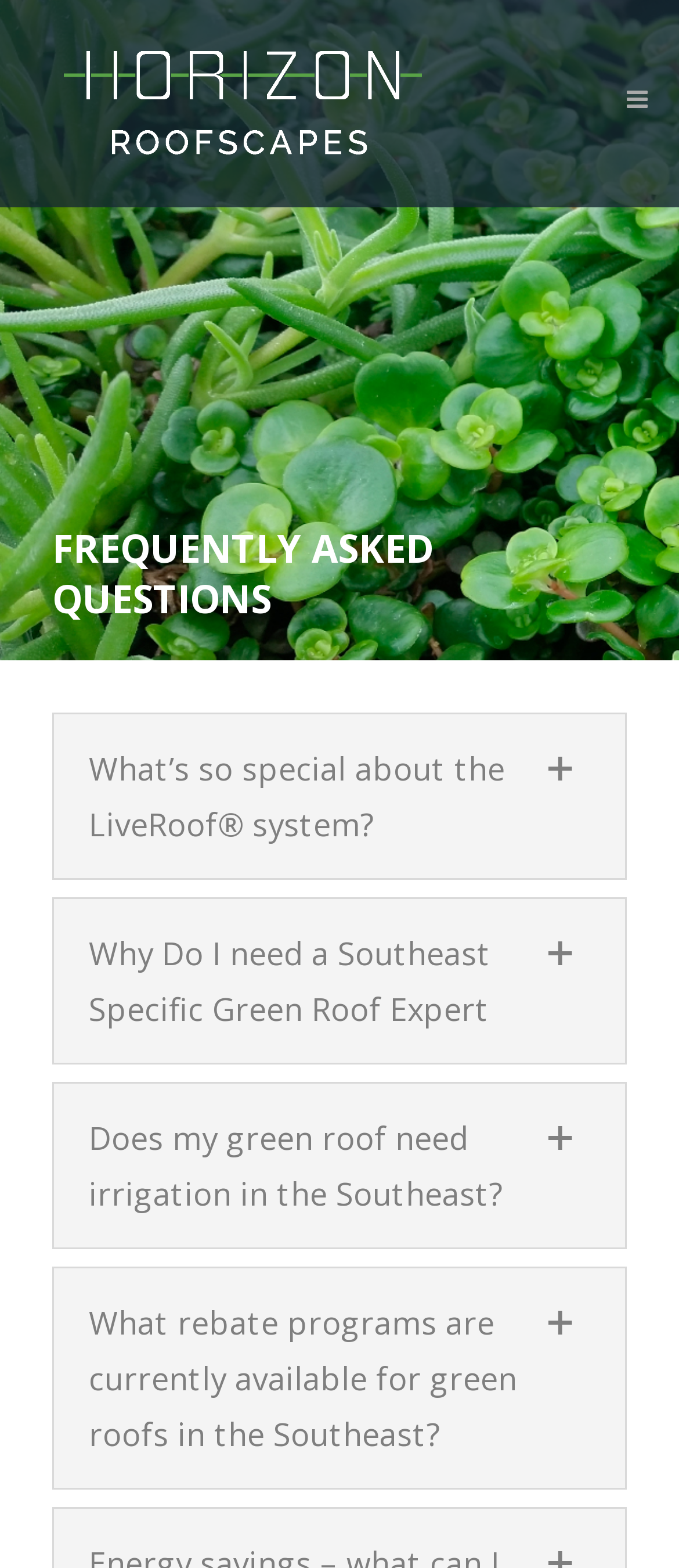Reply to the question with a single word or phrase:
Is there a specific region mentioned in the FAQs?

Southeast